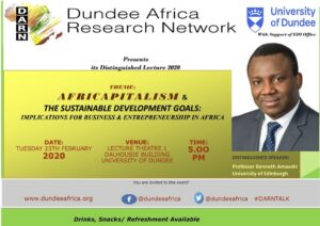Please answer the following question as detailed as possible based on the image: 
What time does the event start?

The caption provides the details of the event, including the time, which is stated as 5:00 PM.